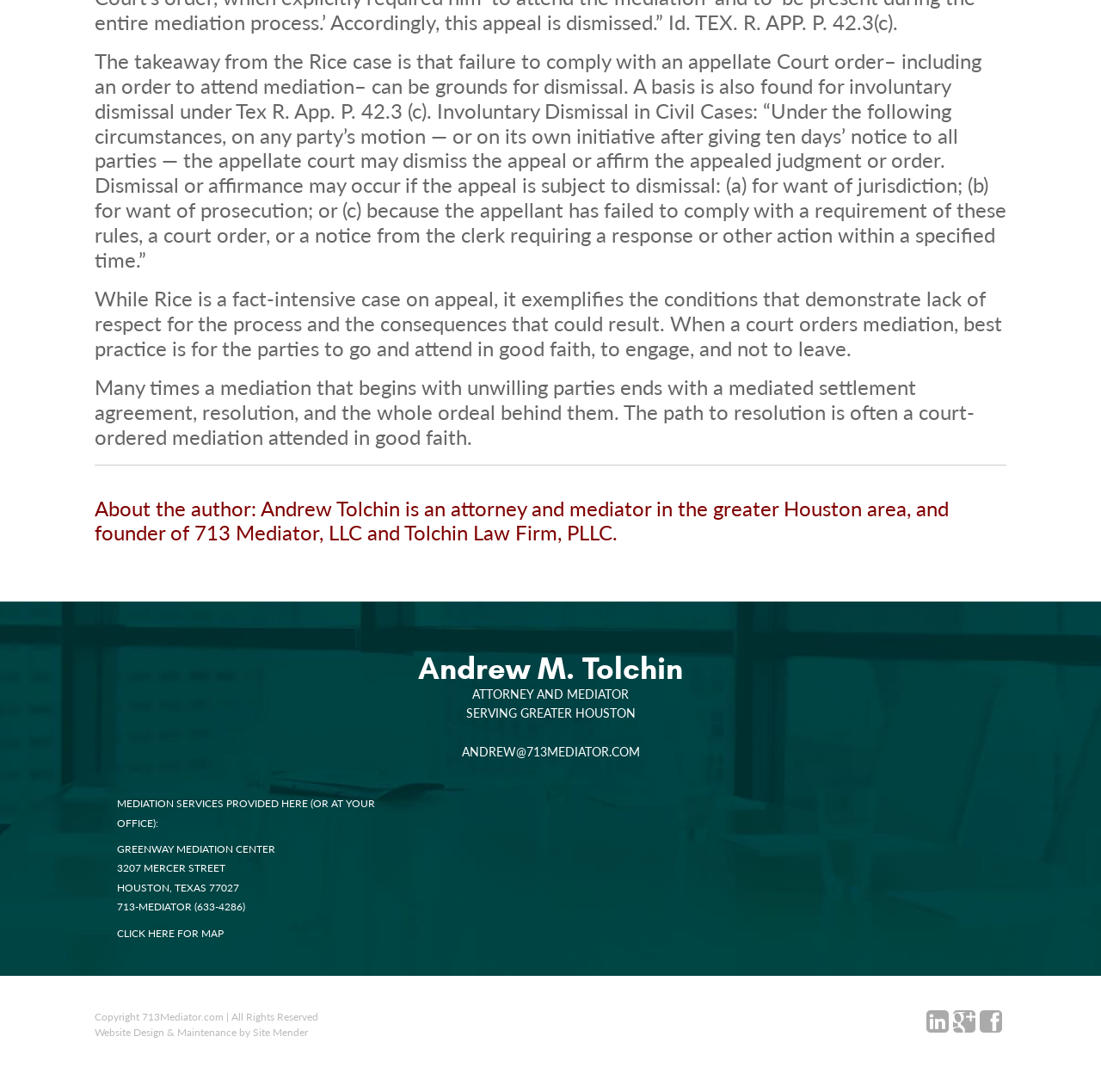What is the author's profession?
Please respond to the question thoroughly and include all relevant details.

The answer can be found in the section 'About the author' where it is written 'Andrew Tolchin is an attorney and mediator in the greater Houston area...'.